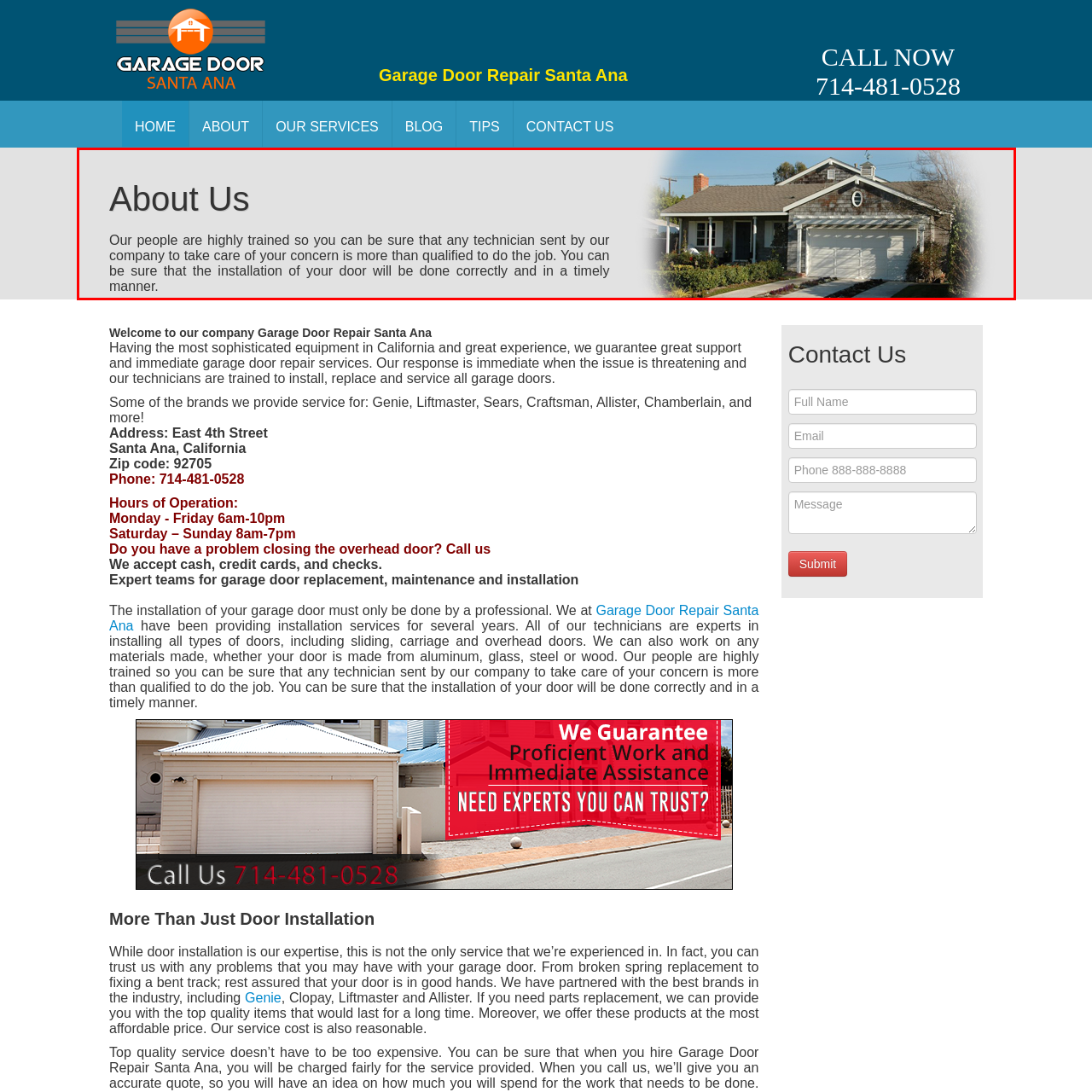Examine the image within the red boundary and respond with a single word or phrase to the question:
What is the color of the sky in the image?

Clear